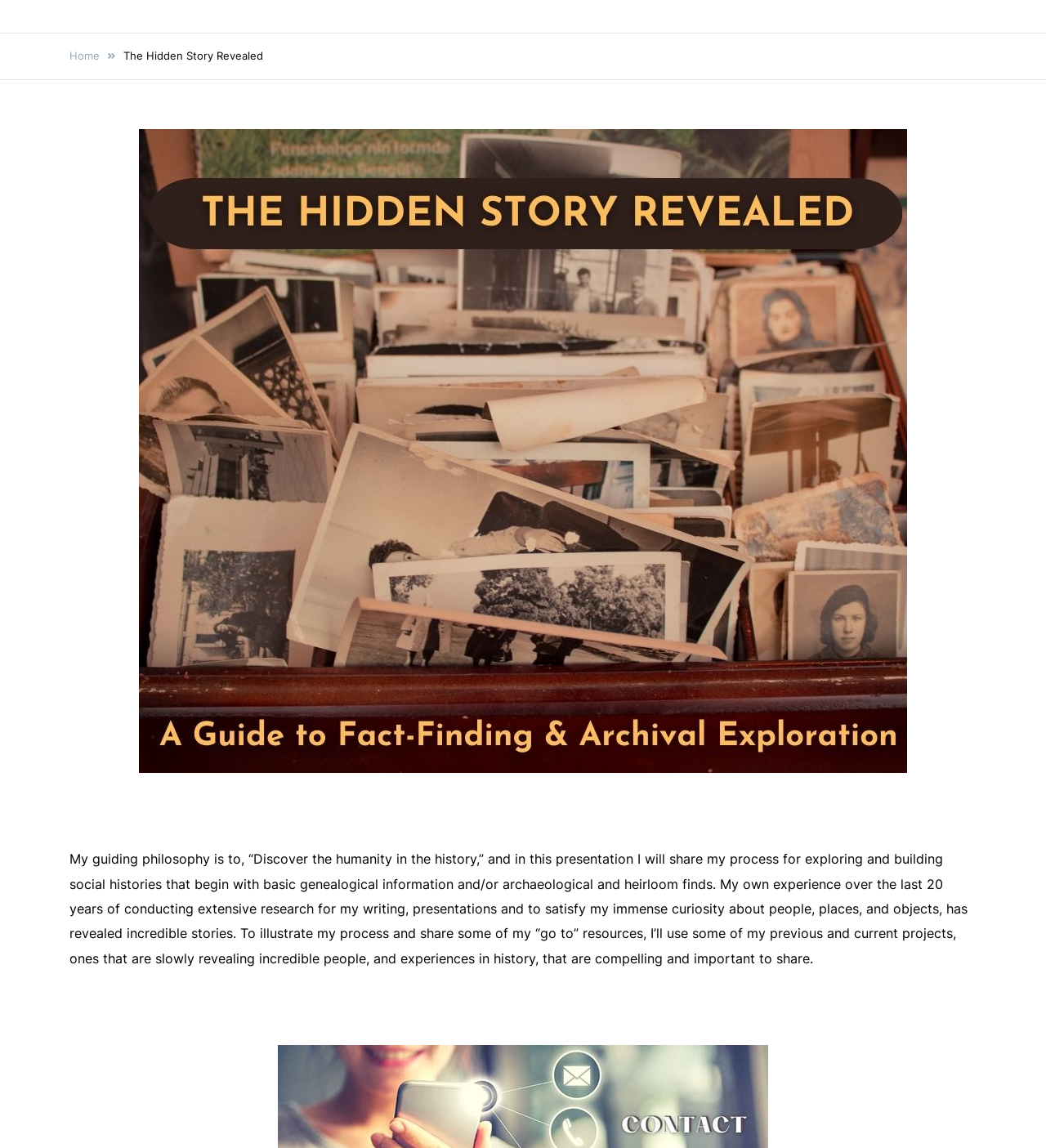What is Jennifer DeBruin's profession?
Based on the content of the image, thoroughly explain and answer the question.

Based on the StaticText element 'Author | Entrepreneur | Speaker' located below the link 'Jennifer DeBruin', we can infer that Jennifer DeBruin is an author, entrepreneur, and speaker.